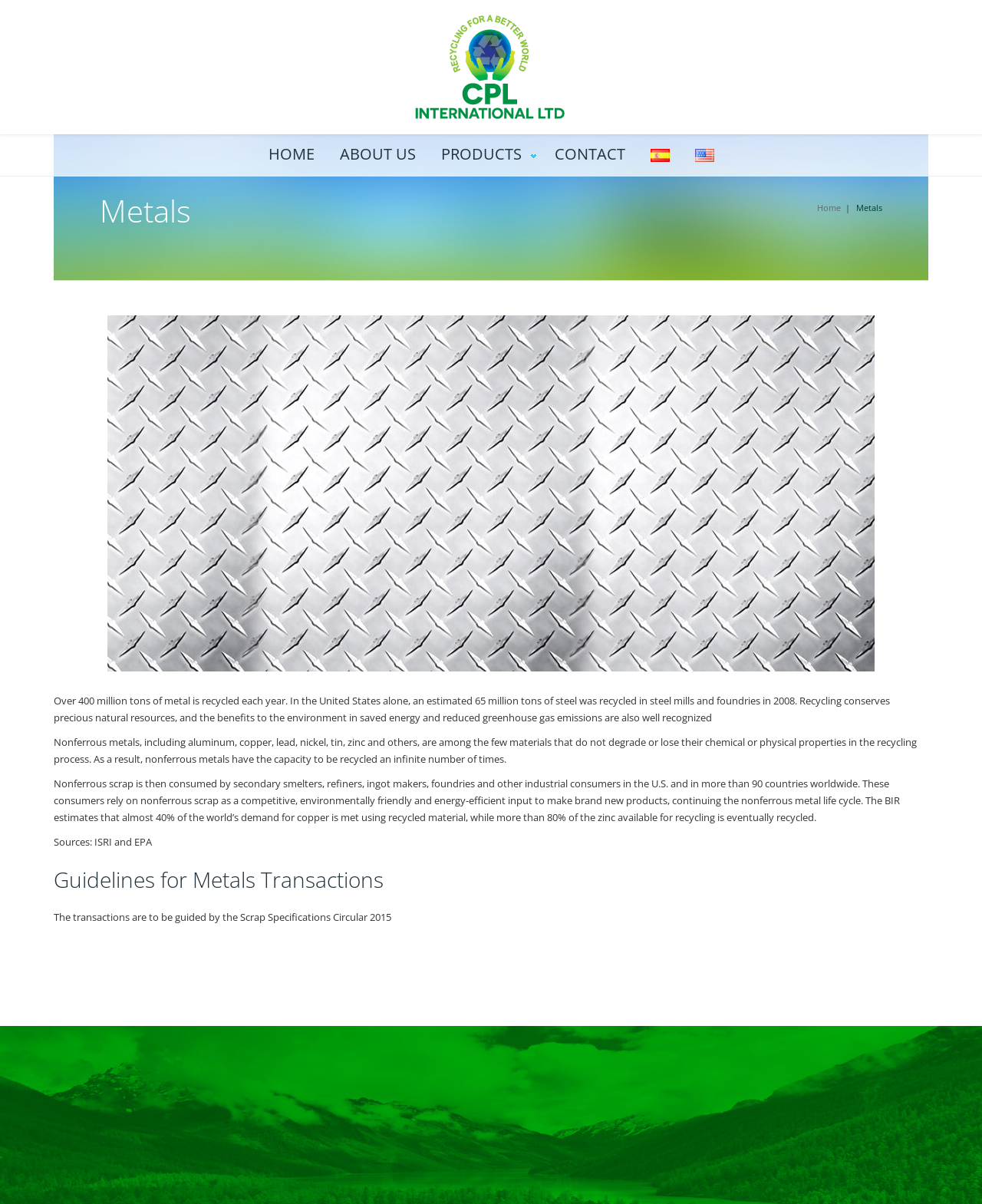Generate an in-depth caption that captures all aspects of the webpage.

The webpage is about metals recycling, specifically CPL RECYCLING. At the top, there is a logo of CPL RECYCLING, accompanied by a link to the homepage. Below the logo, there is a navigation menu with links to HOME, ABOUT US, PRODUCTS, CONTACT, and language options Español and English, each with a corresponding flag icon.

On the left side of the page, there is a large heading "Metals" followed by a category image "category-metals1" that takes up most of the page's width. Below the heading, there are three paragraphs of text that provide information about metal recycling, including statistics on the amount of metal recycled each year, the benefits of recycling, and the properties of nonferrous metals. The text also mentions the importance of recycling in the production of new products.

At the bottom of the page, there is a section with a heading "Guidelines for Metals Transactions" followed by a single sentence of text that references the Scrap Specifications Circular 2015.